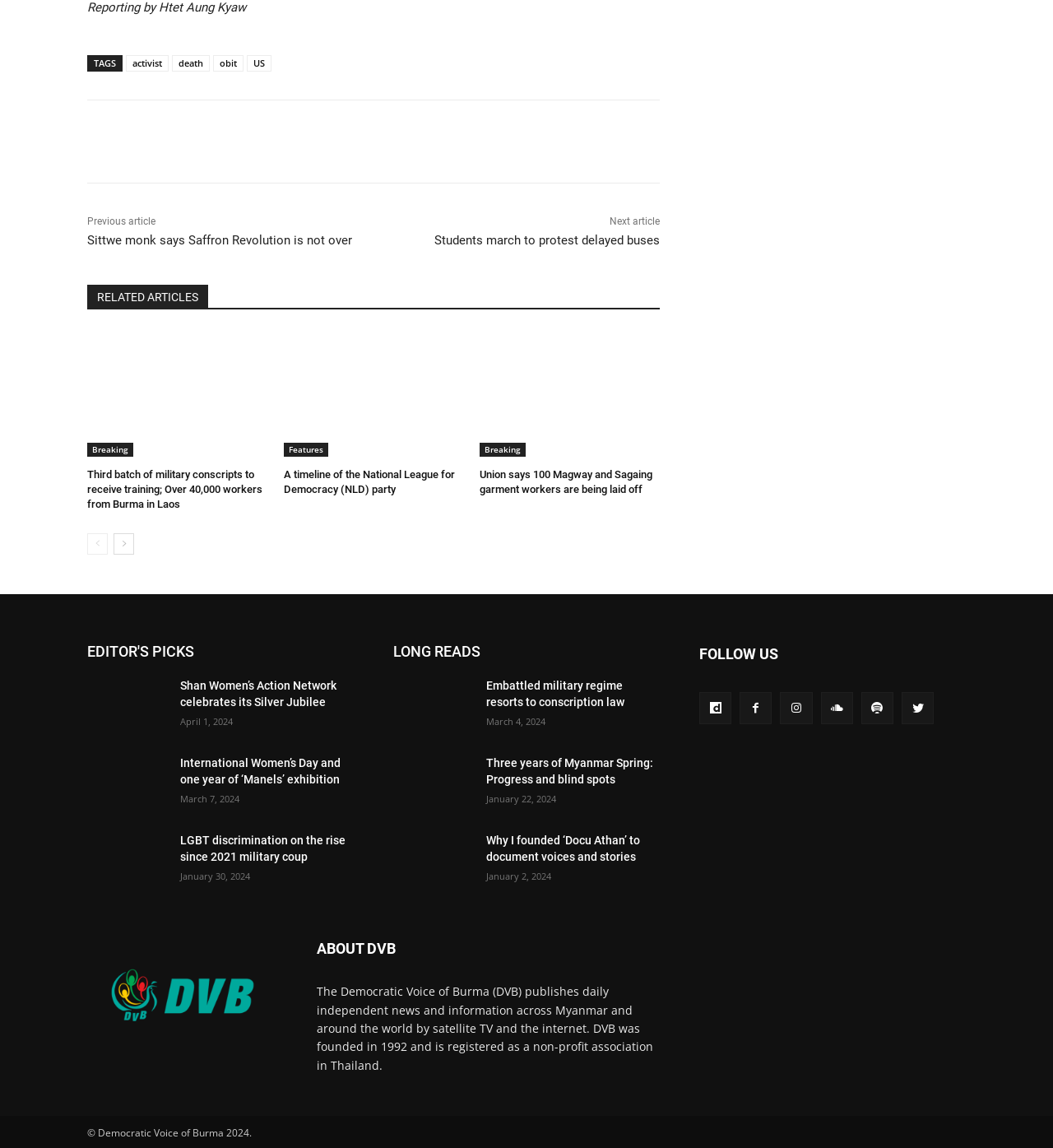Highlight the bounding box coordinates of the region I should click on to meet the following instruction: "Follow DVB on social media".

[0.664, 0.603, 0.695, 0.631]